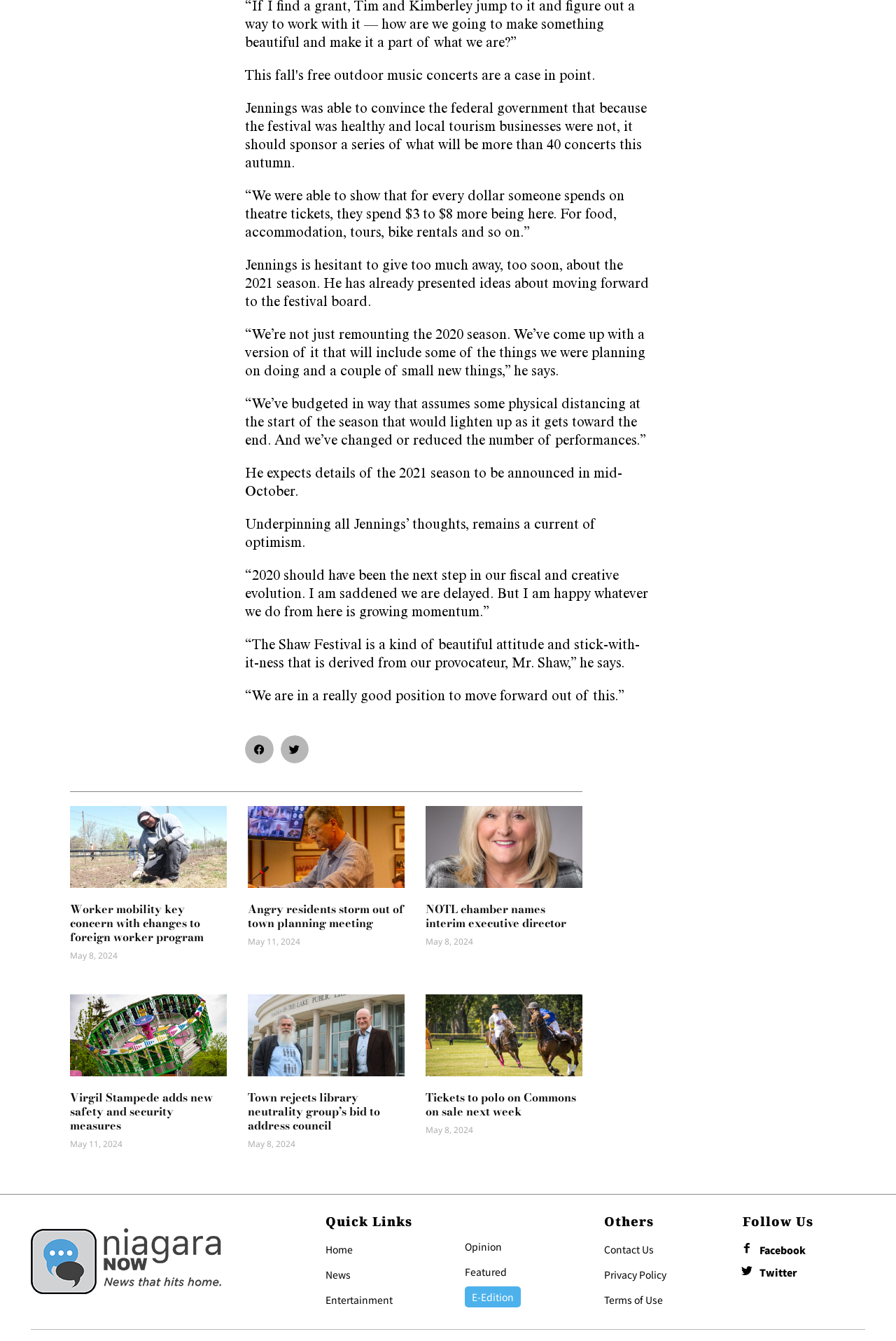Please identify the bounding box coordinates of the element I should click to complete this instruction: 'Follow on Facebook'. The coordinates should be given as four float numbers between 0 and 1, like this: [left, top, right, bottom].

[0.848, 0.928, 0.899, 0.937]